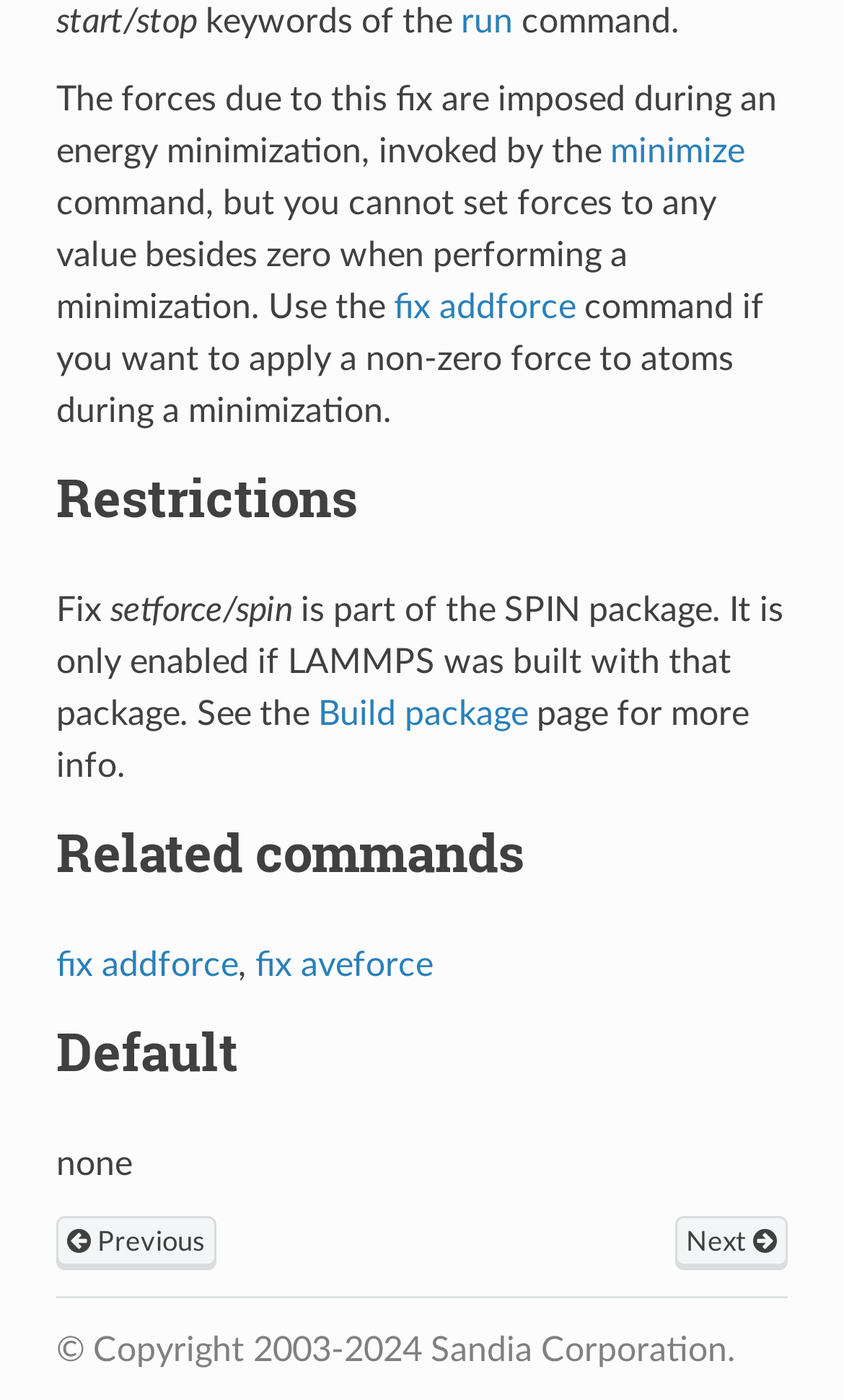Find the bounding box coordinates of the element I should click to carry out the following instruction: "click fix addforce".

[0.466, 0.208, 0.682, 0.232]